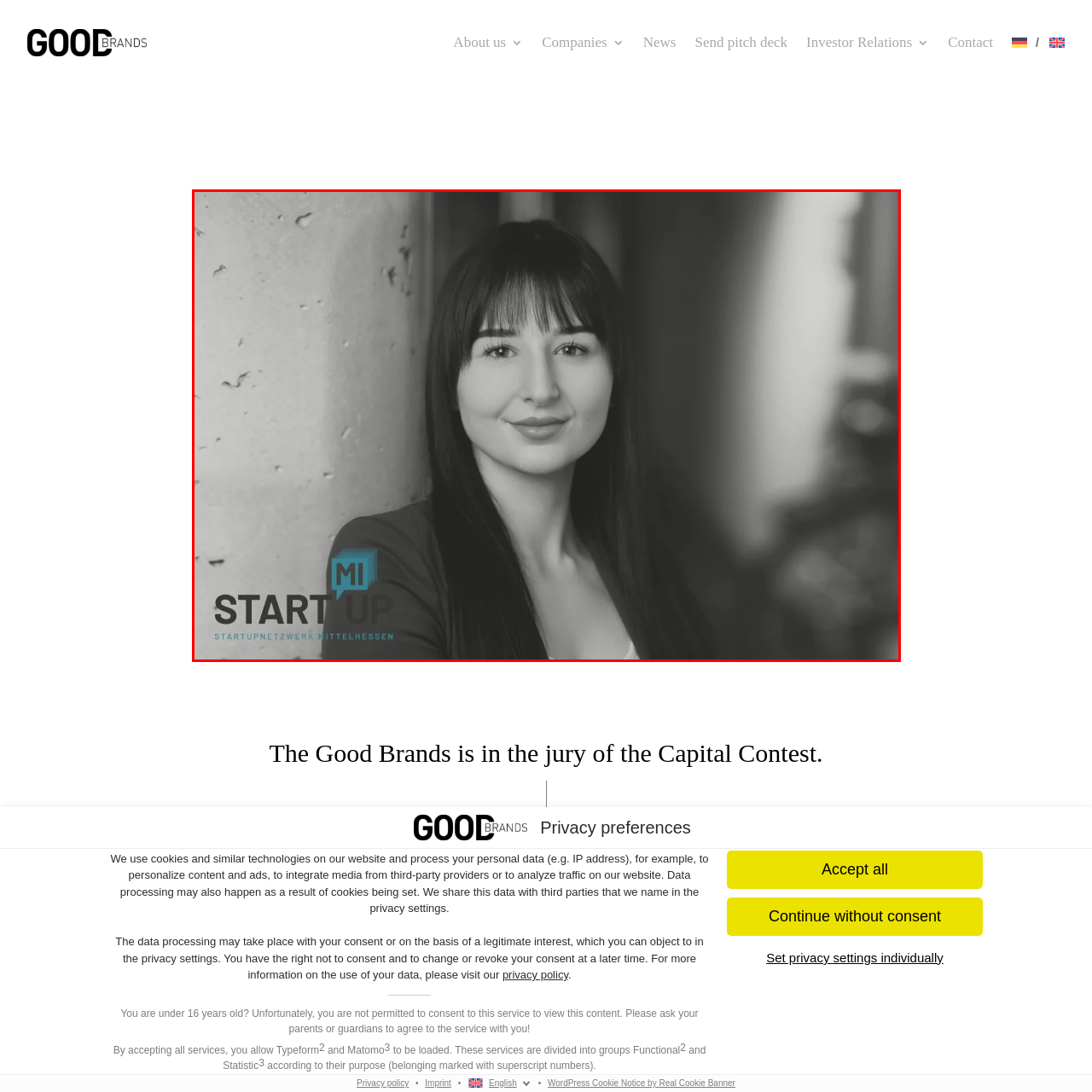Please provide a one-word or phrase response to the following question by examining the image within the red boundary:
What is the tone of the photograph?

Black and white